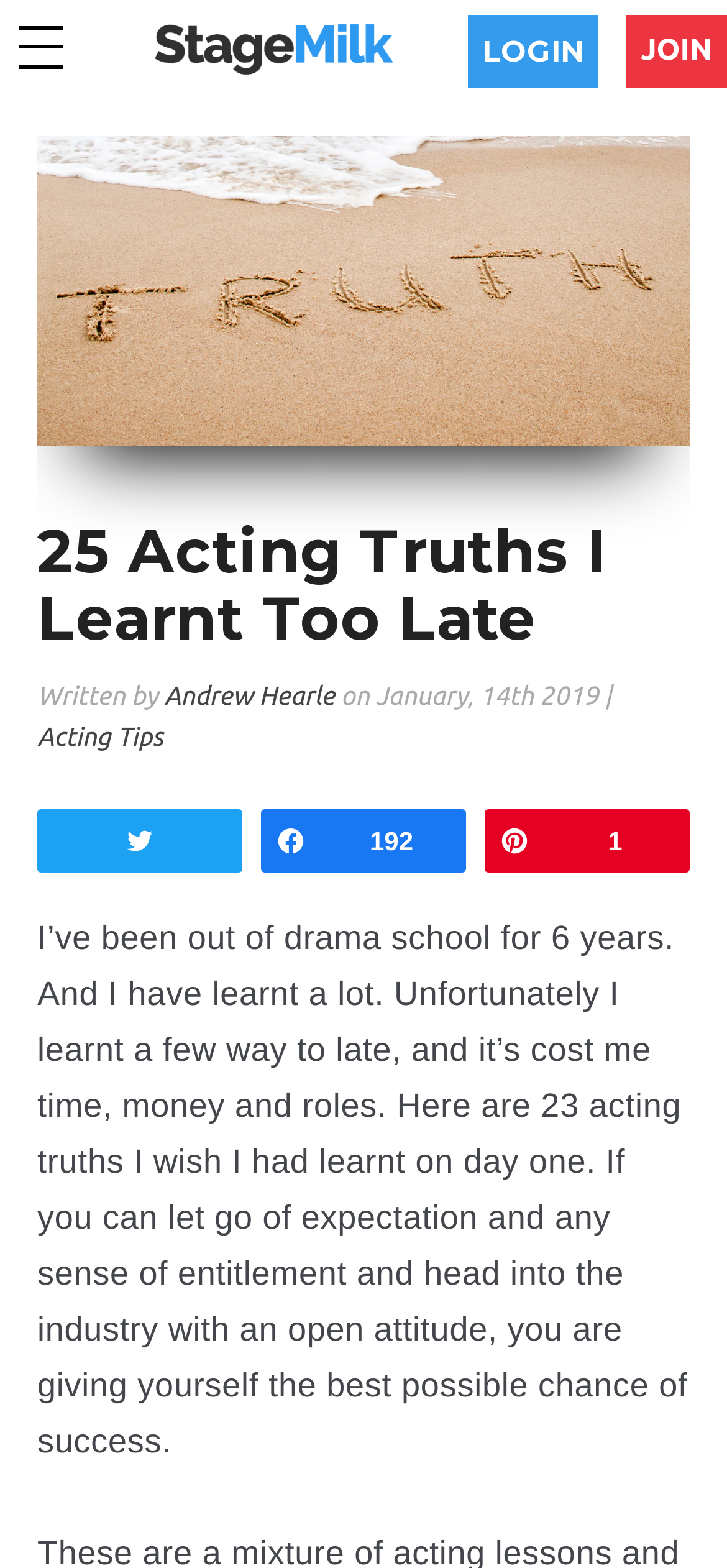Indicate the bounding box coordinates of the element that must be clicked to execute the instruction: "Click on the Tweet link". The coordinates should be given as four float numbers between 0 and 1, i.e., [left, top, right, bottom].

[0.054, 0.517, 0.331, 0.553]